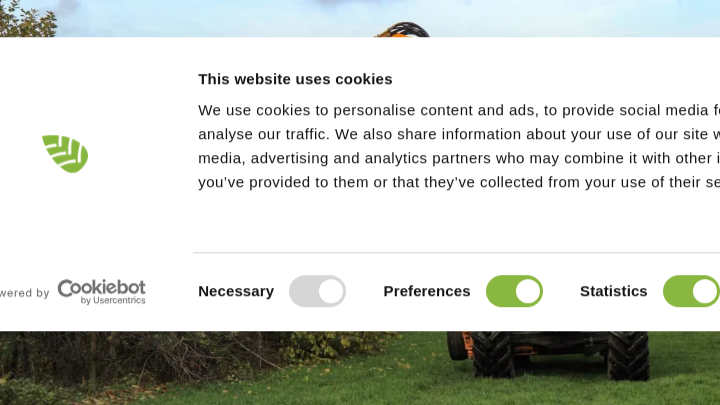What is the context of the webpage?
Refer to the screenshot and answer in one word or phrase.

Agricultural services